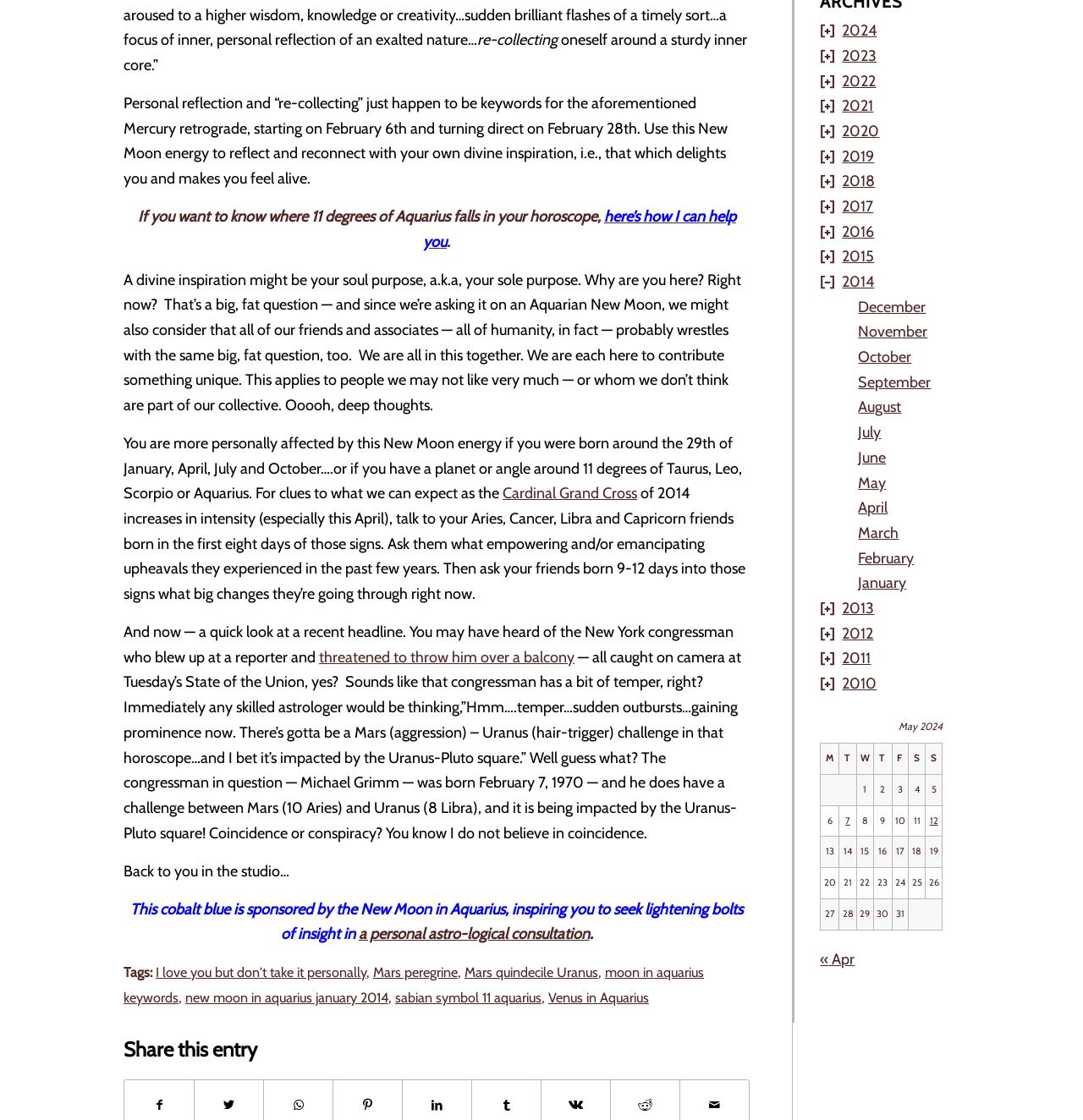Refer to the image and provide a thorough answer to this question:
What is the theme of the tags section?

The theme of the tags section is Astrology, as the tags mentioned are related to astrology, such as 'I love you but don't take it personally', 'Mars peregrine', 'Mars quindecile Uranus', 'moon in aquarius keywords', etc.